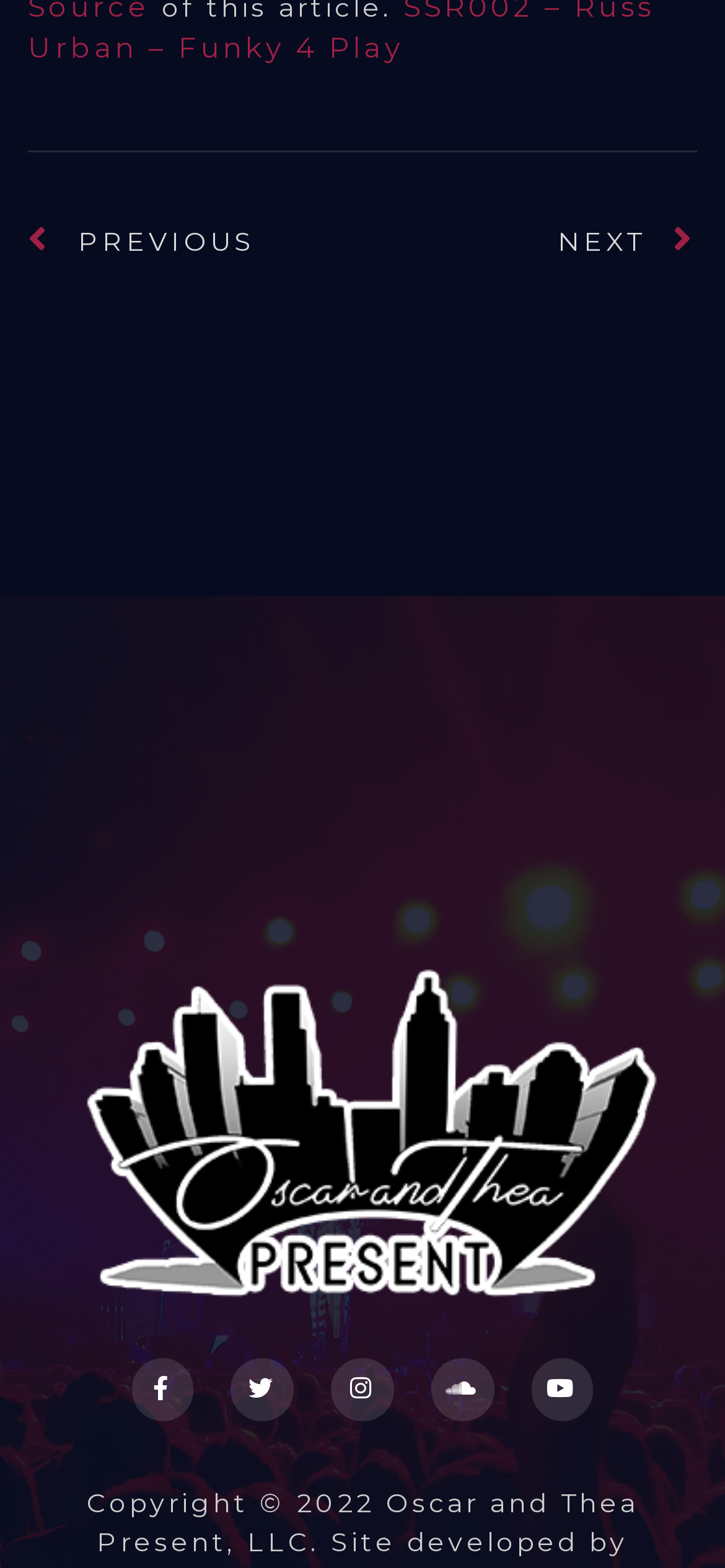Please provide a detailed answer to the question below based on the screenshot: 
What is the name of the website?

The name of the website can be determined by looking at the link element with the text 'oscar and thea present' which has a bounding box coordinate of [0.051, 0.605, 0.949, 0.842]. This suggests that the website is named 'Oscar and Thea Present'.